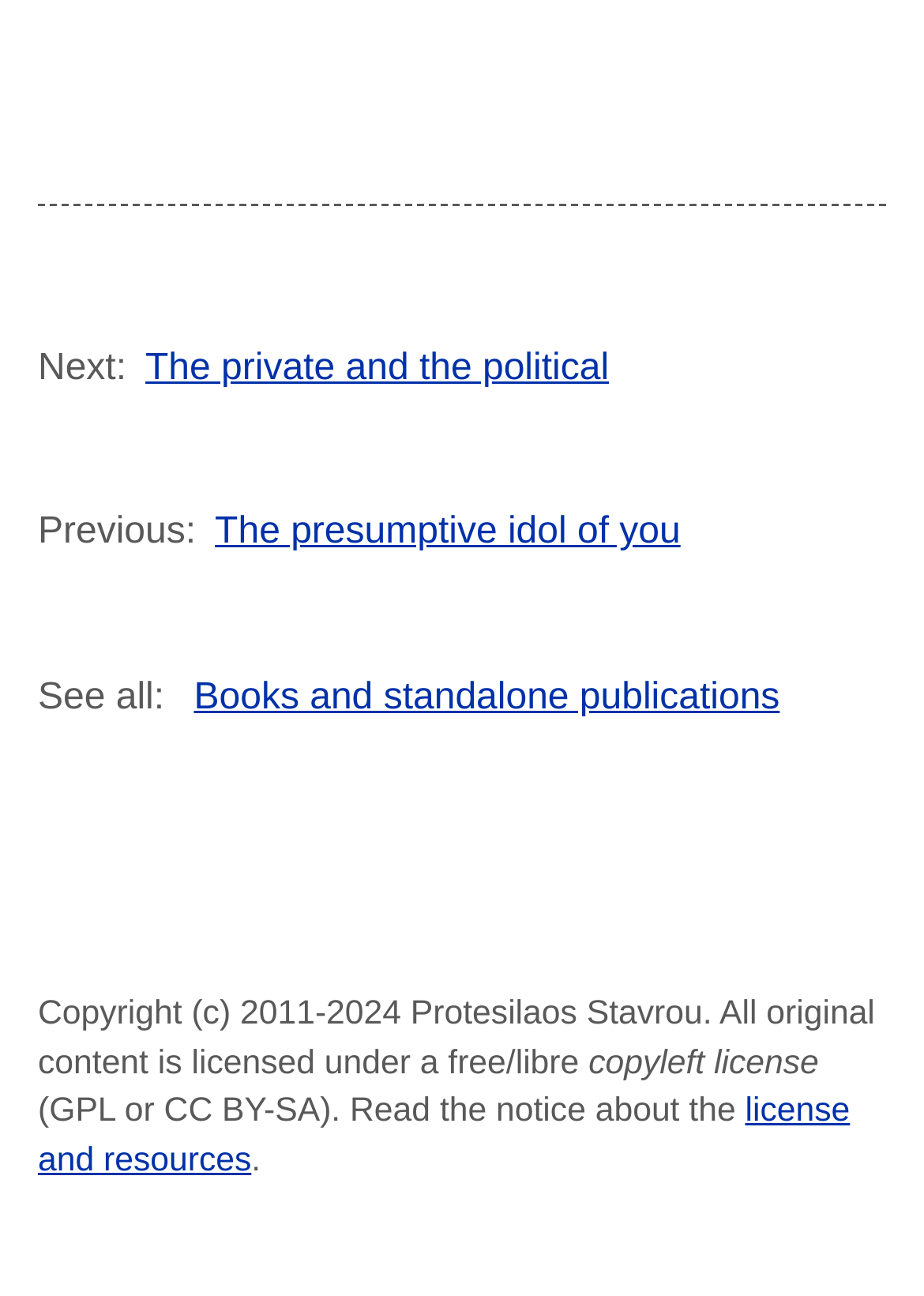What is the text next to 'Next:'?
Based on the visual content, answer with a single word or a brief phrase.

The private and the political